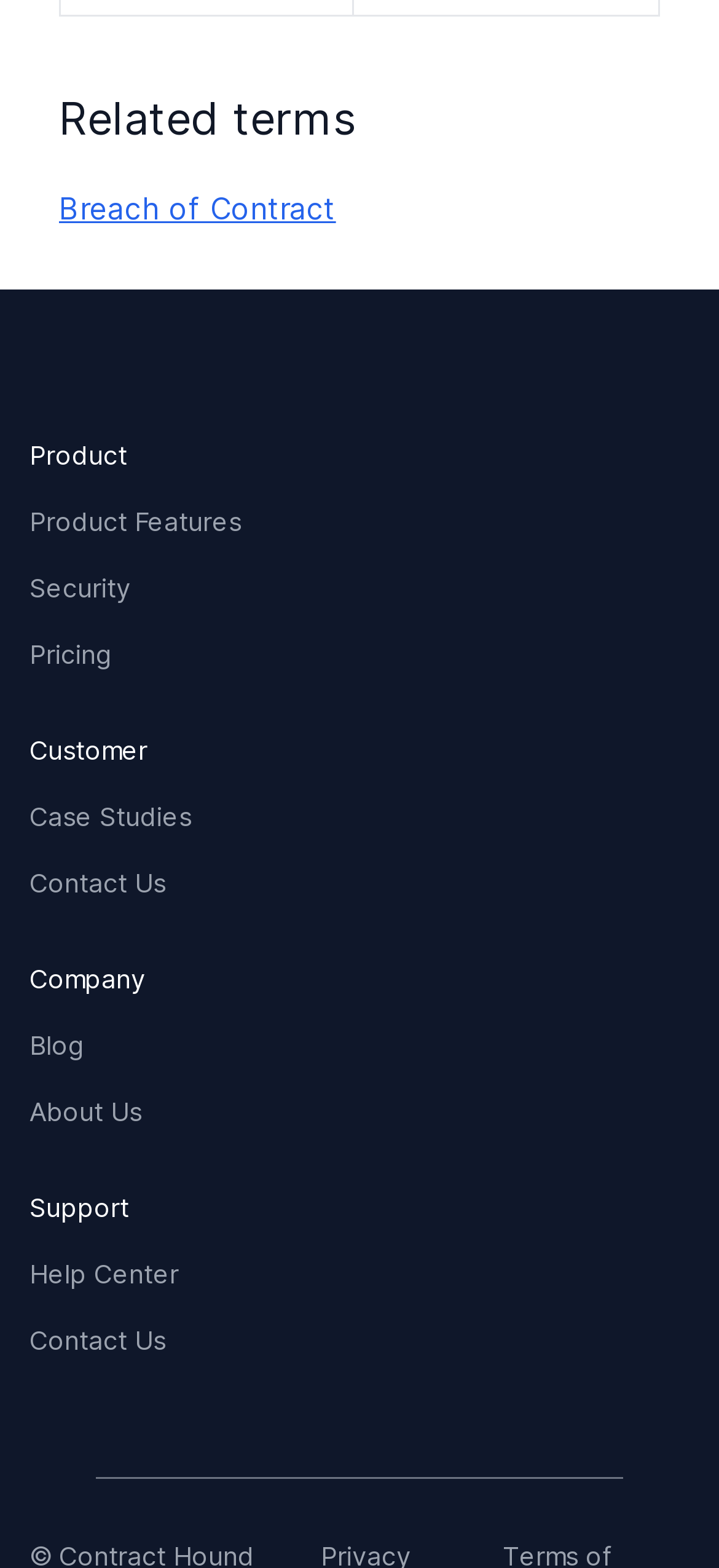Identify the bounding box coordinates for the UI element described as follows: "Product Features". Ensure the coordinates are four float numbers between 0 and 1, formatted as [left, top, right, bottom].

[0.041, 0.322, 0.336, 0.342]